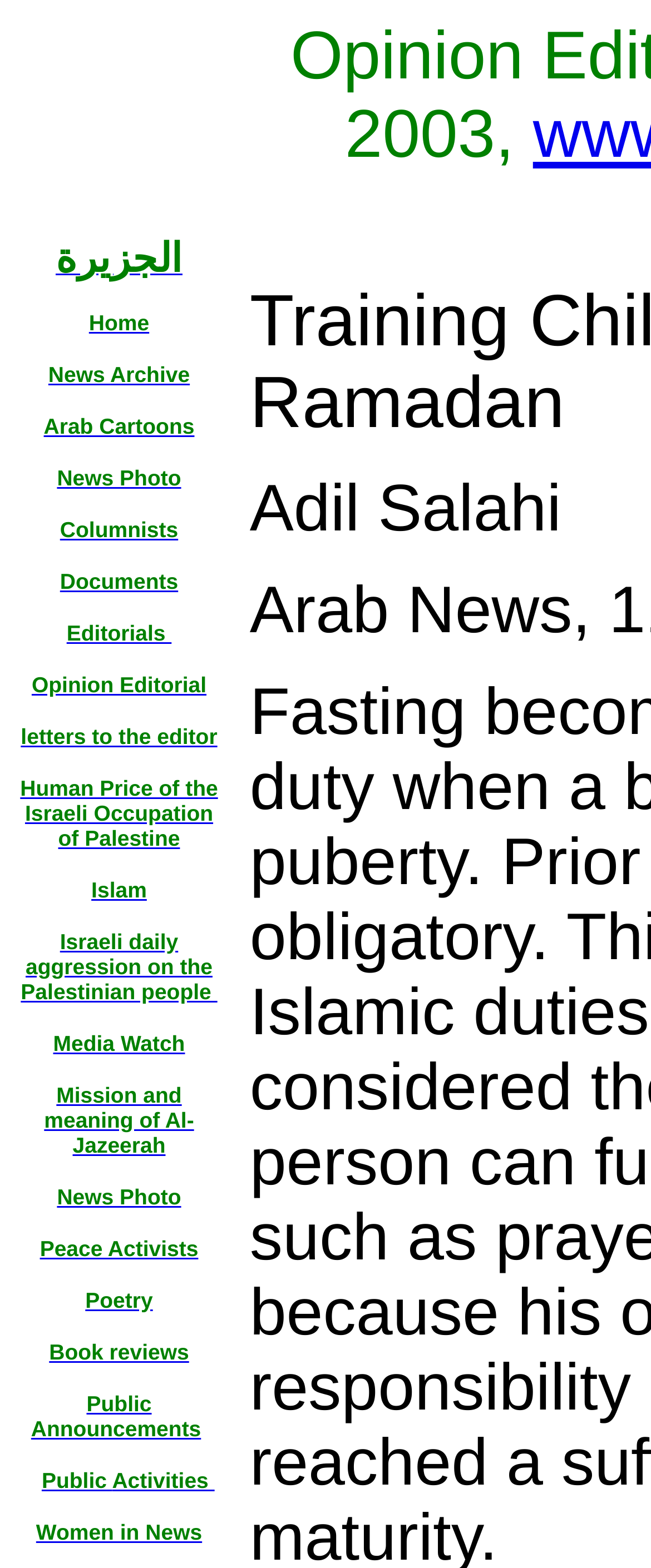Given the element description letters to the editor, specify the bounding box coordinates of the corresponding UI element in the format (top-left x, top-left y, bottom-right x, bottom-right y). All values must be between 0 and 1.

[0.032, 0.461, 0.334, 0.479]